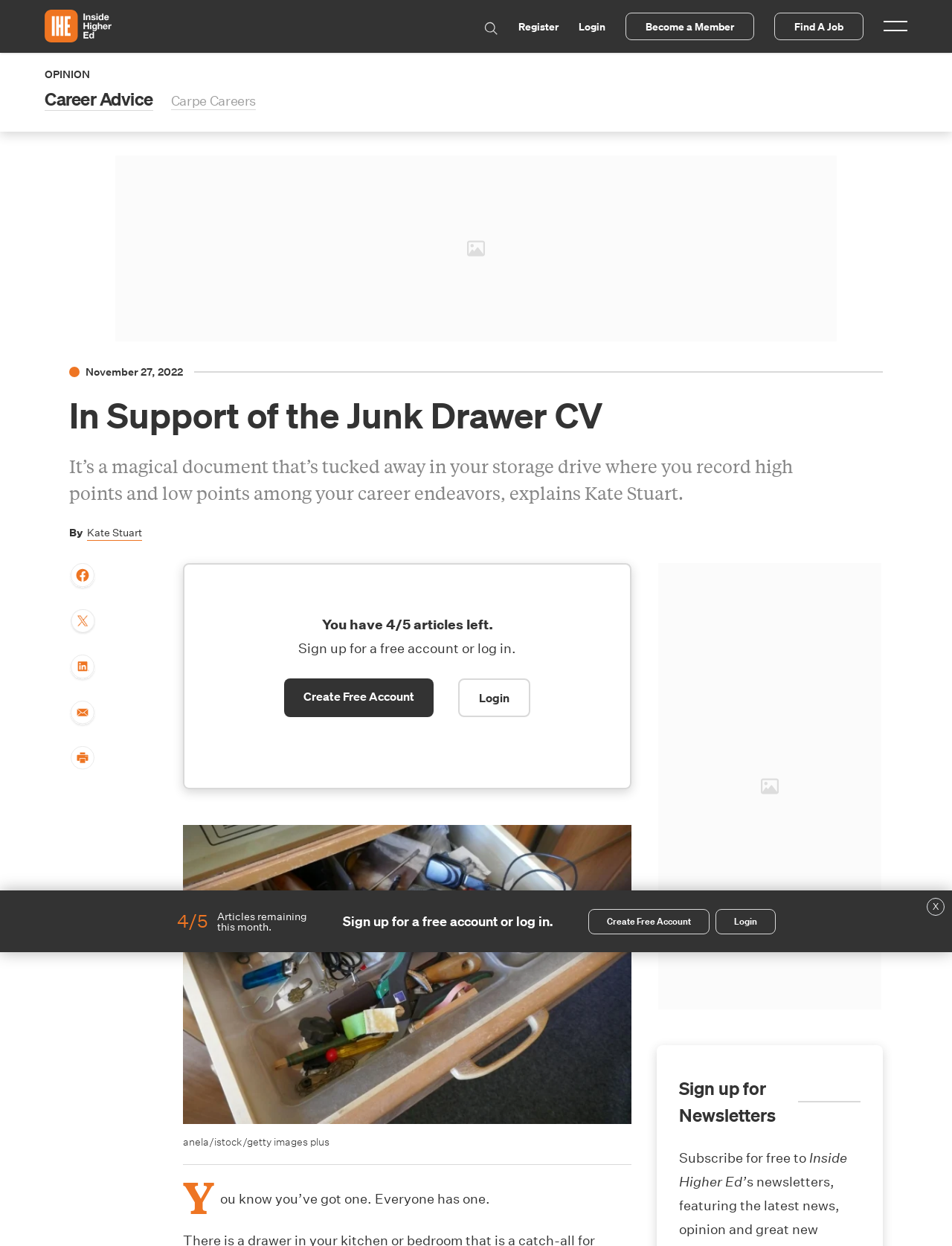Please locate the bounding box coordinates of the element's region that needs to be clicked to follow the instruction: "Click on the 'Home' link". The bounding box coordinates should be provided as four float numbers between 0 and 1, i.e., [left, top, right, bottom].

[0.047, 0.008, 0.117, 0.034]